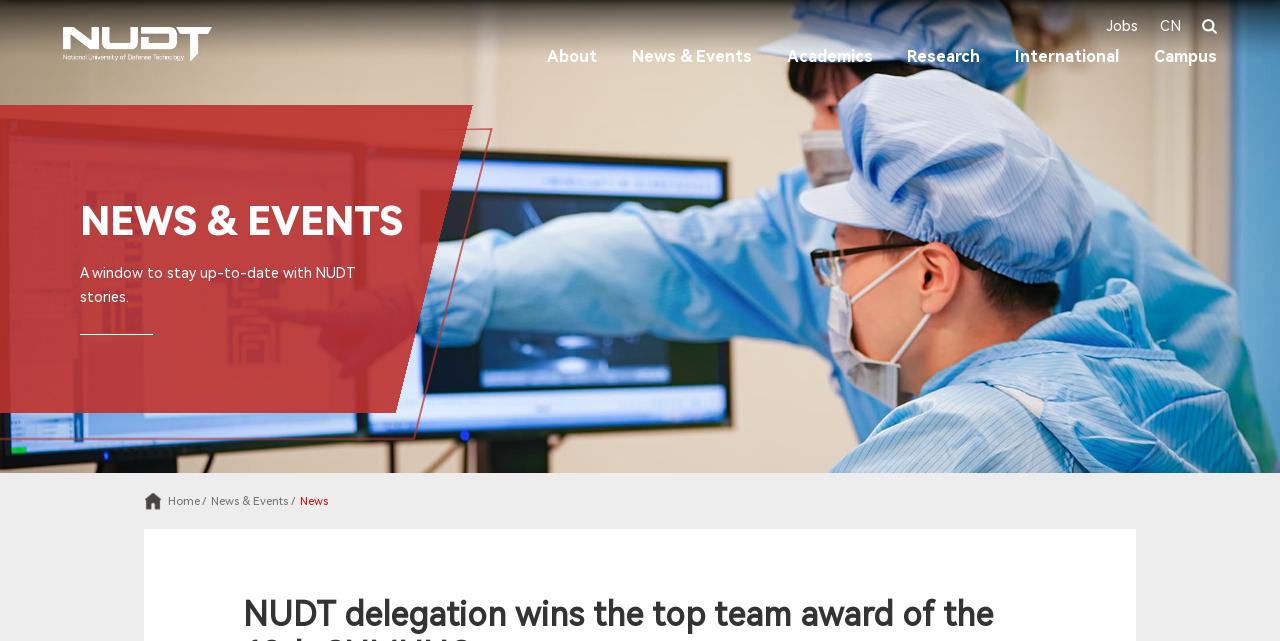Identify the bounding box coordinates of the element that should be clicked to fulfill this task: "browse news and events". The coordinates should be provided as four float numbers between 0 and 1, i.e., [left, top, right, bottom].

[0.48, 0.065, 0.601, 0.112]